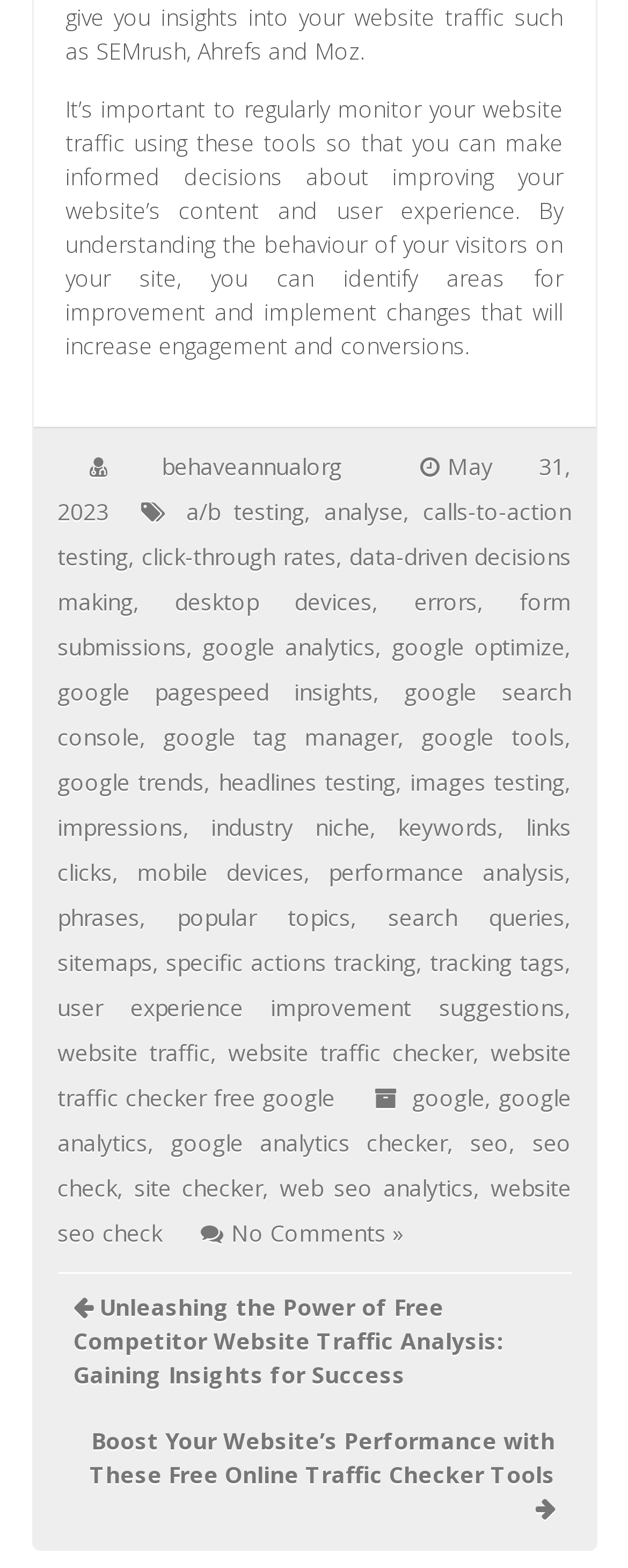Please identify the coordinates of the bounding box that should be clicked to fulfill this instruction: "Visit 'a/b testing' page".

[0.297, 0.316, 0.485, 0.336]